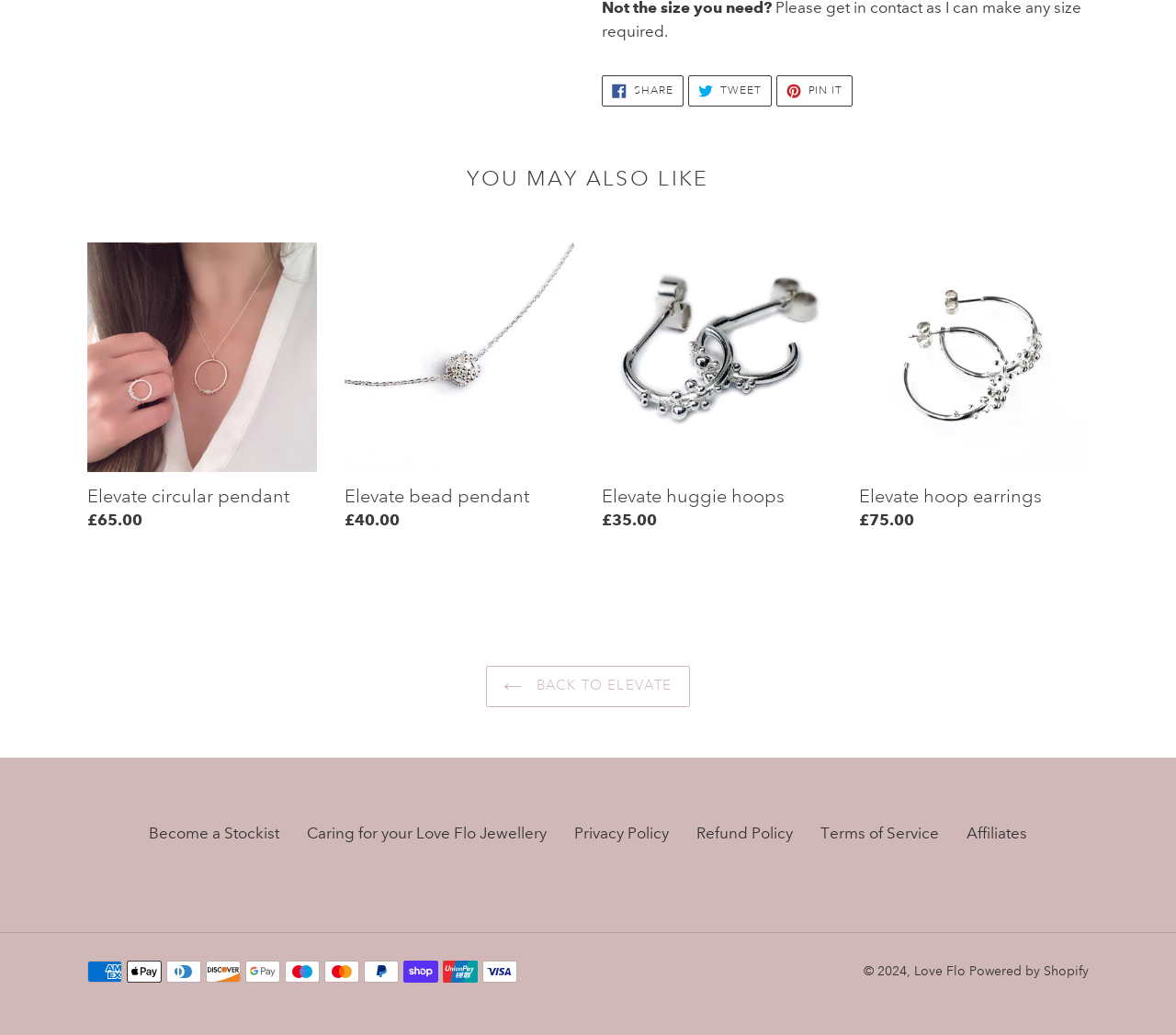Please find the bounding box for the following UI element description. Provide the coordinates in (top-left x, top-left y, bottom-right x, bottom-right y) format, with values between 0 and 1: Pin it Pin on Pinterest

[0.66, 0.073, 0.725, 0.103]